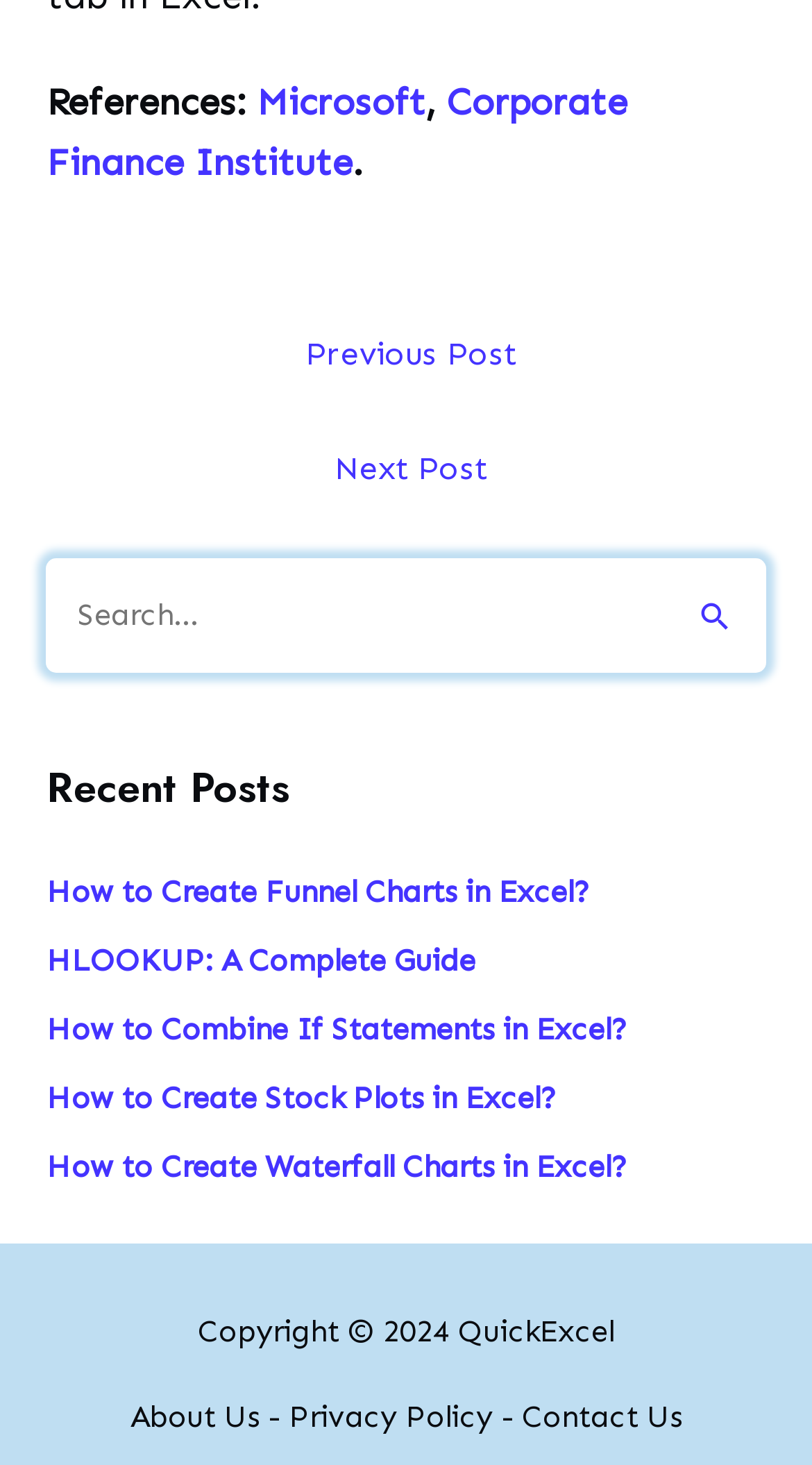Please find the bounding box coordinates of the section that needs to be clicked to achieve this instruction: "View recent posts".

[0.058, 0.589, 0.942, 0.817]